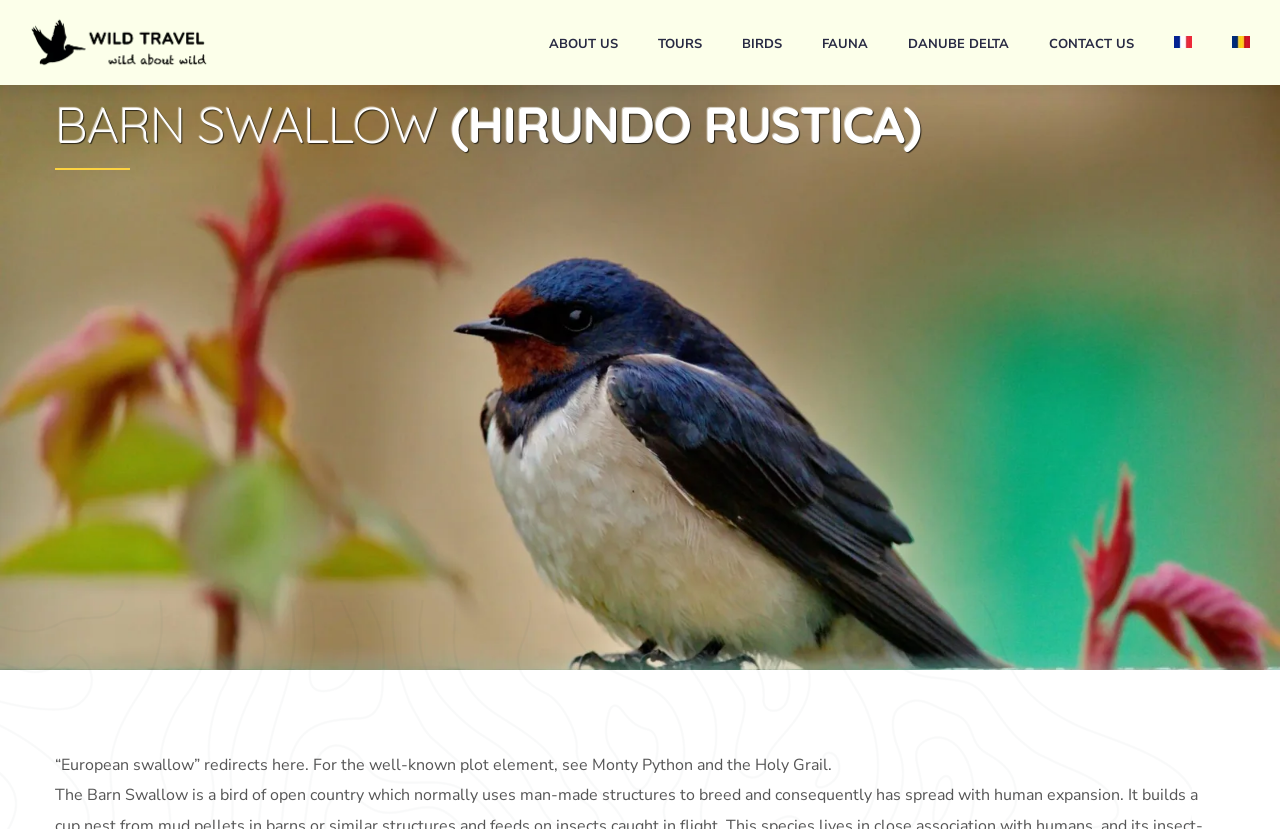Identify the bounding box coordinates for the element you need to click to achieve the following task: "view BIRDS". Provide the bounding box coordinates as four float numbers between 0 and 1, in the form [left, top, right, bottom].

[0.58, 0.042, 0.611, 0.066]